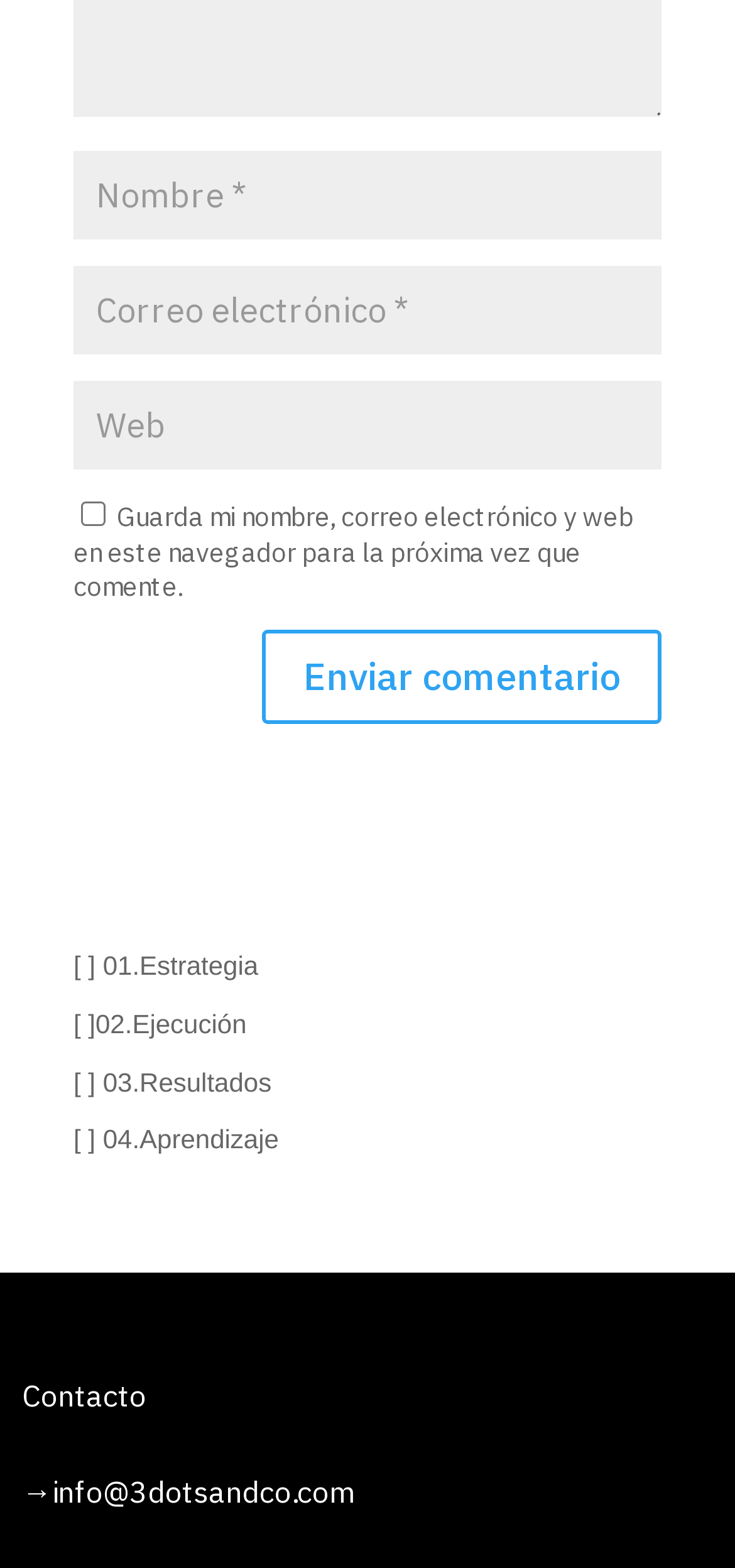Pinpoint the bounding box coordinates of the clickable area needed to execute the instruction: "Input your email". The coordinates should be specified as four float numbers between 0 and 1, i.e., [left, top, right, bottom].

[0.1, 0.17, 0.9, 0.227]